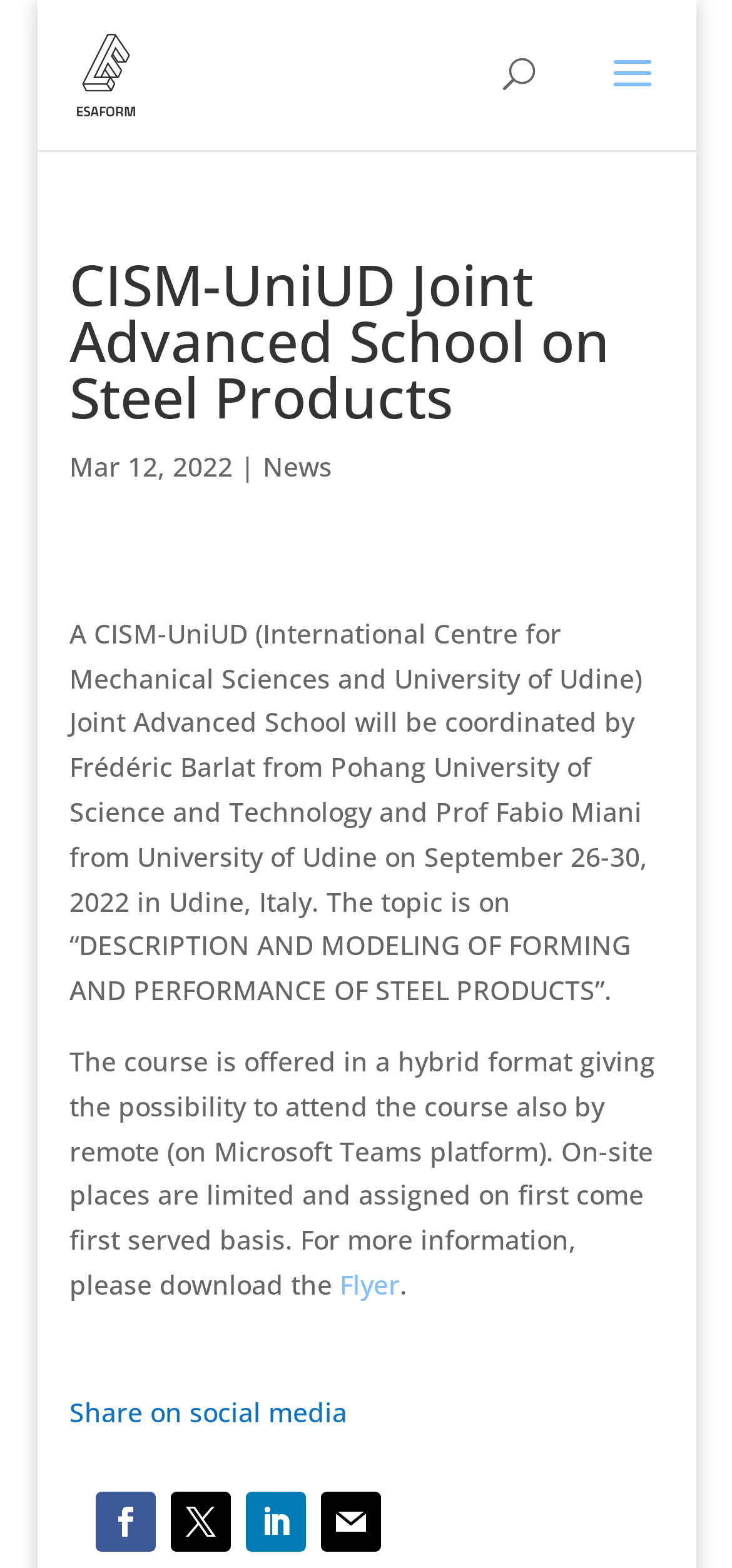Provide an in-depth caption for the webpage.

The webpage is about the CISM-UniUD Joint Advanced School on Steel Products, which is an event organized by ESAFORM. At the top left corner, there is a link to ESAFORM accompanied by an image with the same name. 

Below the ESAFORM link, there is a search bar that spans almost the entire width of the page. 

Underneath the search bar, a heading displays the title of the event, "CISM-UniUD Joint Advanced School on Steel Products". To the right of the heading, there is a date "Mar 12, 2022" followed by a vertical bar and a link to "News".

The main content of the webpage is a paragraph that describes the event, which is a joint advanced school on the topic of "DESCRIPTION AND MODELING OF FORMING AND PERFORMANCE OF STEEL PRODUCTS" to be held on September 26-30, 2022, in Udine, Italy. 

Below the description, there is another paragraph that provides more information about the course, including its hybrid format and the possibility of attending remotely. This paragraph also contains a link to download a flyer.

At the bottom of the page, there is a section that allows users to share the event on social media, with four links to different social media platforms.